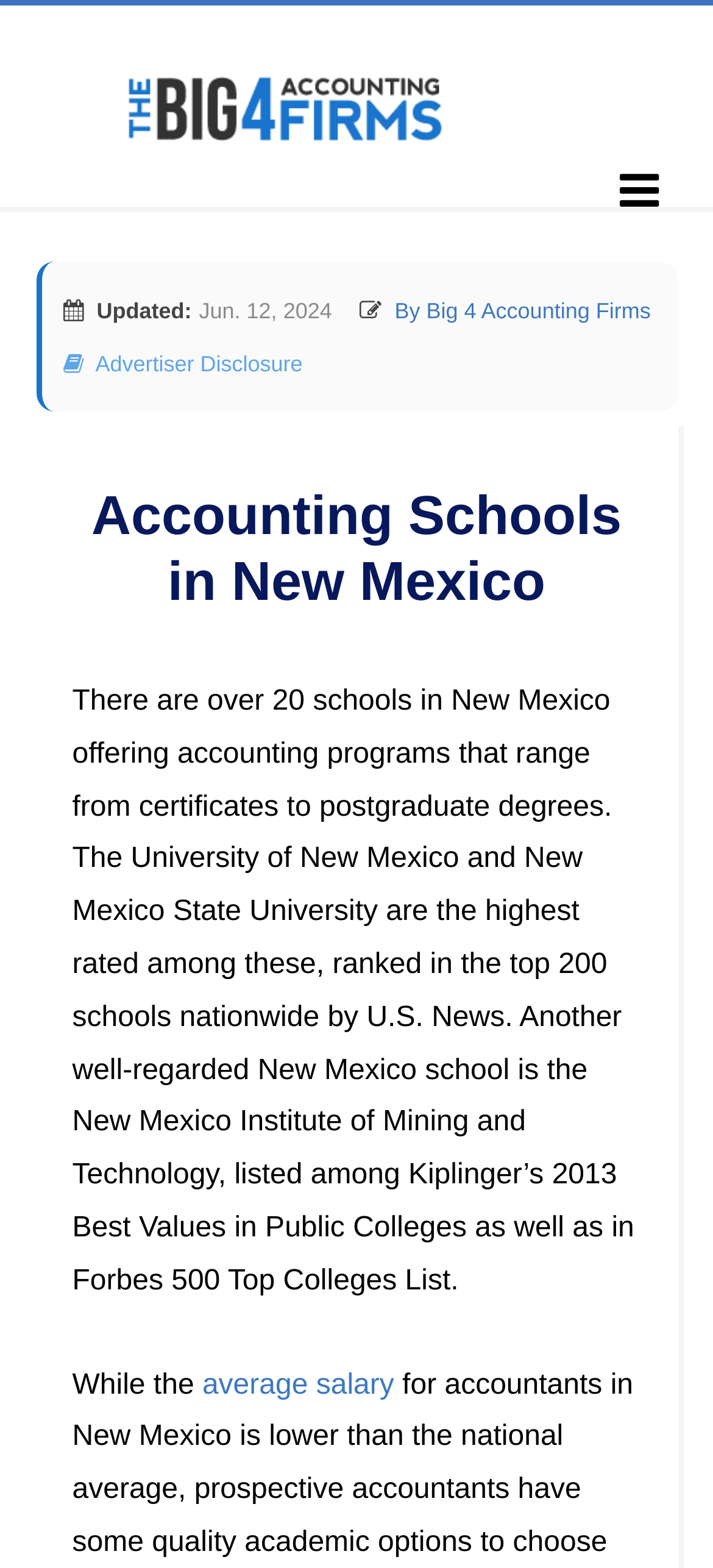Using a single word or phrase, answer the following question: 
How many schools in New Mexico offer accounting programs?

Over 20